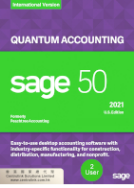How many users does the accounting software support?
Please provide an in-depth and detailed response to the question.

The packaging of the accounting software indicates that it supports '2 Users', making it suitable for small to medium-sized teams.